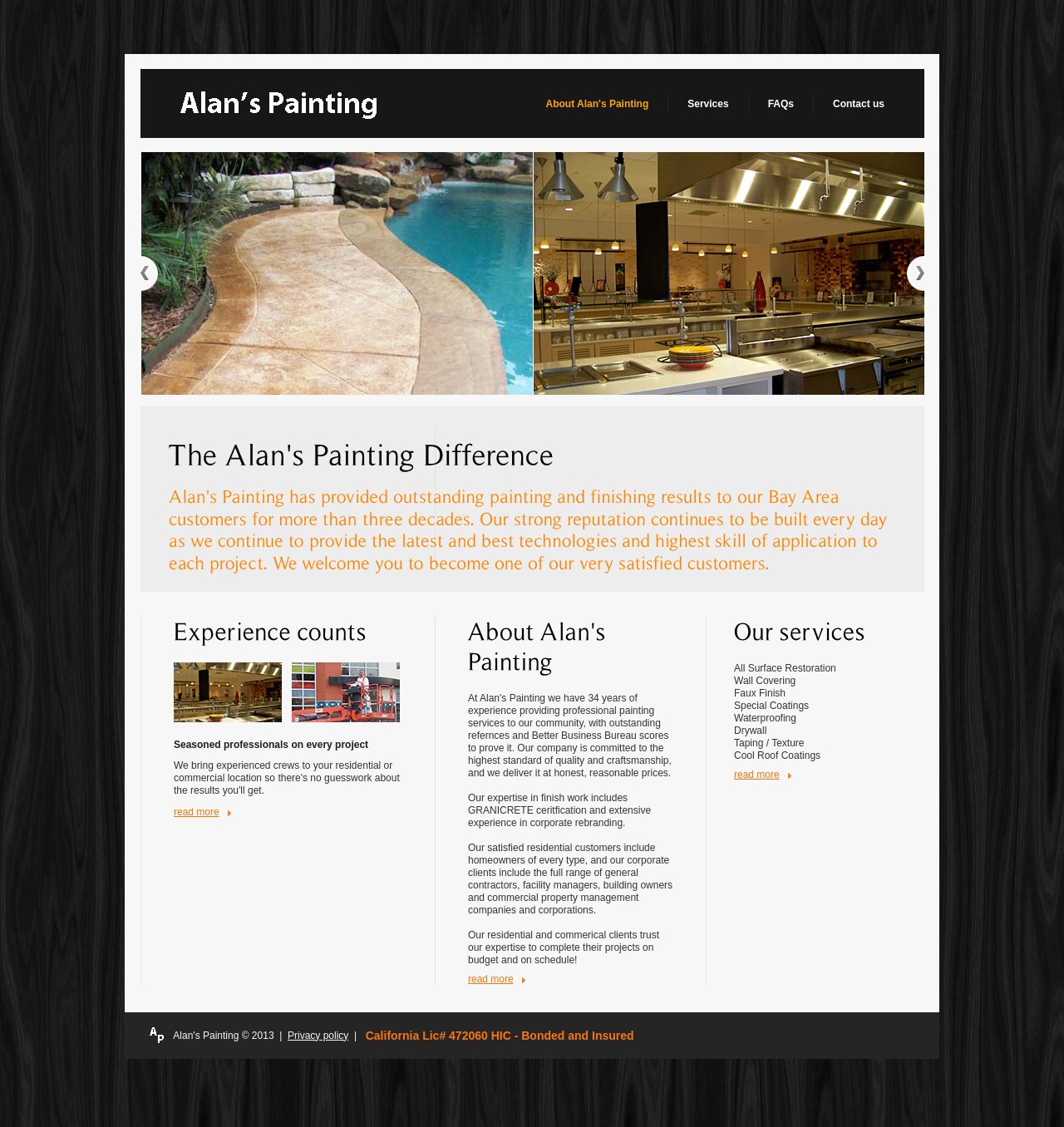Give an extensive and precise description of the webpage.

The webpage is about Alan's Painting, a company that provides residential, commercial, and industrial painting and finishing services. At the top, there is a heading that reads "Commercial and Maintenance Painting" with a link below it. To the right of this heading, there are four links: "About Alan's Painting", "Services", "FAQs", and "Contact us". 

Below these links, there are two images, one on the left and one on the right, taking up about half of the page's width each. 

Further down, there is an article section with a heading that reads "The Alan's Painting Difference". This section has a brief description of the company's reputation and experience in providing painting and finishing services to its Bay Area customers. 

Below this description, there are multiple canvas elements, likely representing a graphical representation of the company's services or achievements. These canvas elements are arranged in a grid-like pattern, taking up most of the page's width.

To the right of this section, there is another article section with a heading that reads "Experience counts". This section has a brief description and an image below it.

Throughout the page, there are also several links and canvas elements scattered around, but they do not seem to be part of a specific section or article.